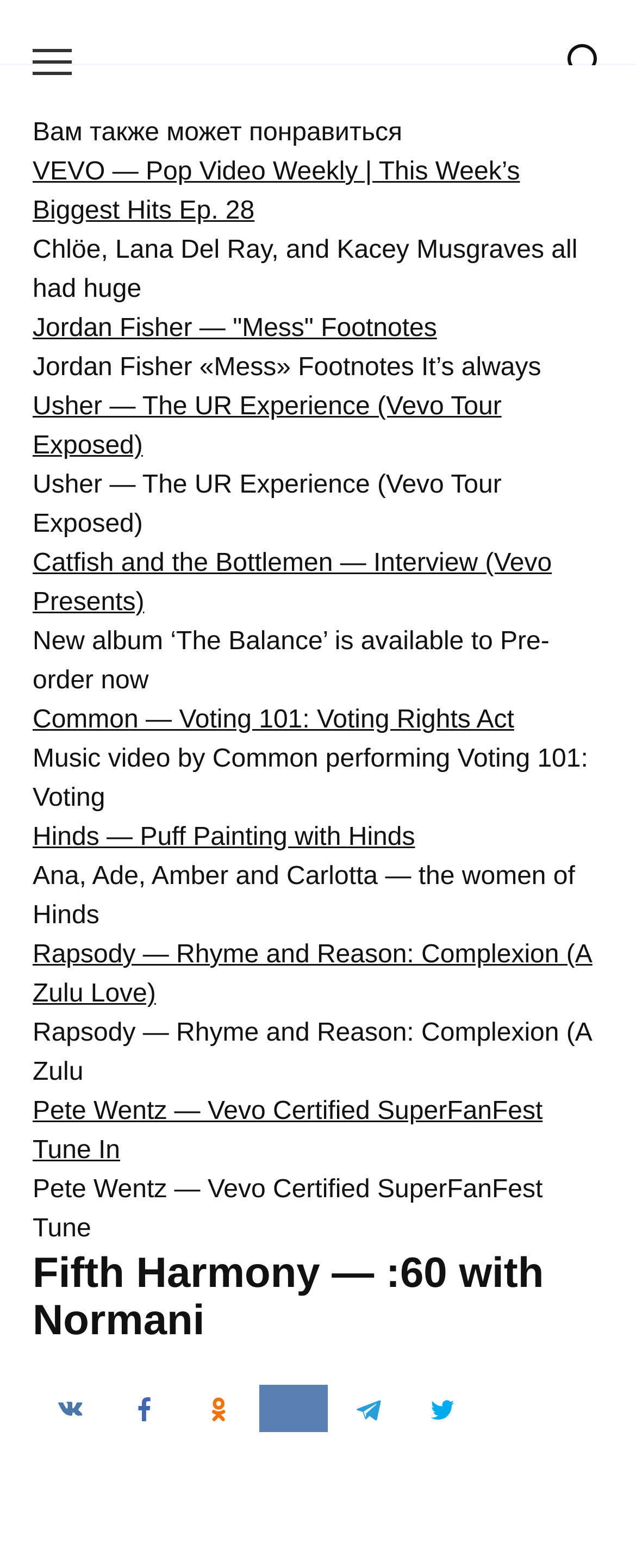Could you highlight the region that needs to be clicked to execute the instruction: "Check out Jordan Fisher — 'Mess' Footnotes"?

[0.051, 0.201, 0.687, 0.218]